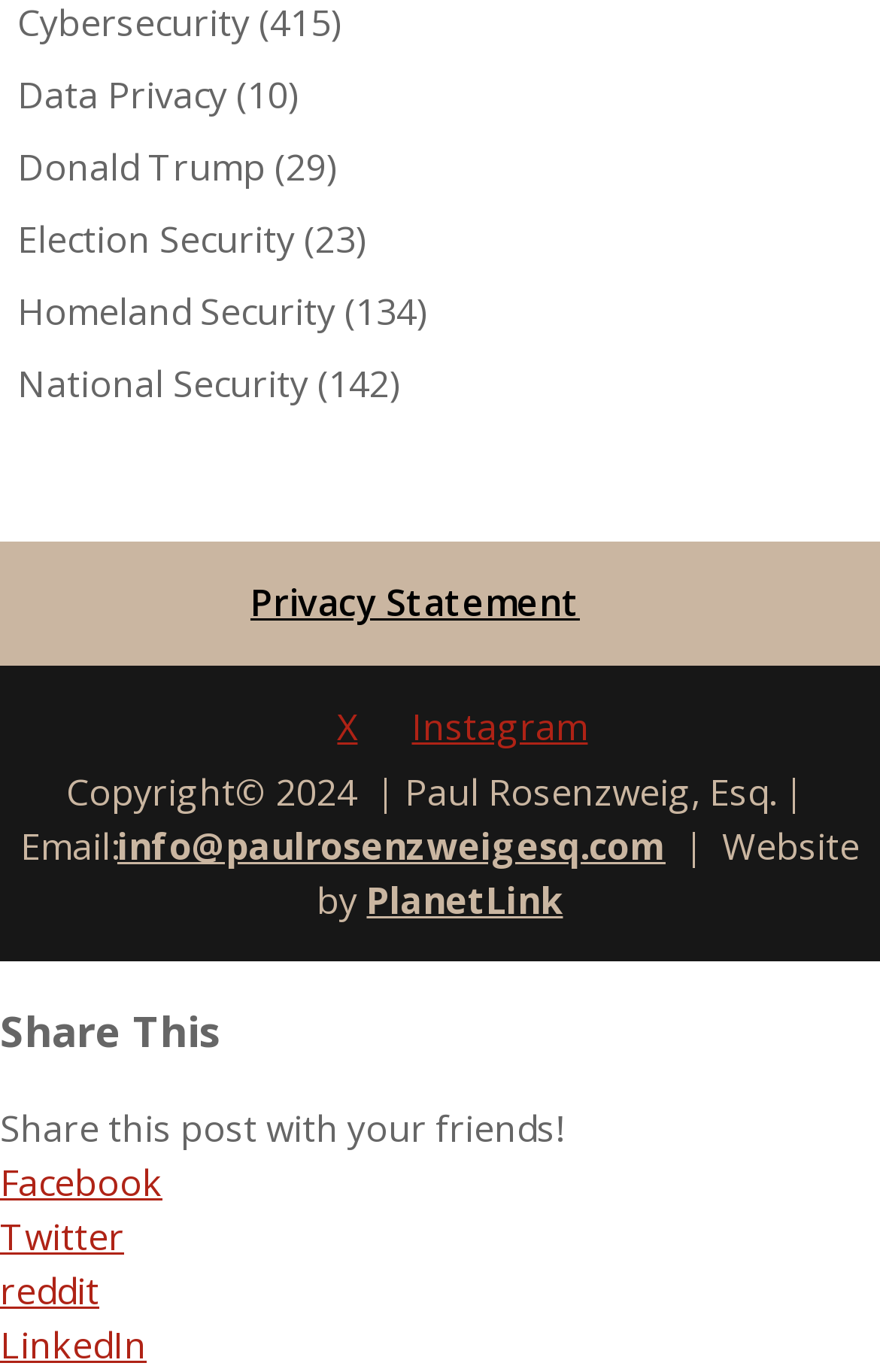Please find and report the bounding box coordinates of the element to click in order to perform the following action: "Click on Data Privacy". The coordinates should be expressed as four float numbers between 0 and 1, in the format [left, top, right, bottom].

[0.02, 0.052, 0.258, 0.088]